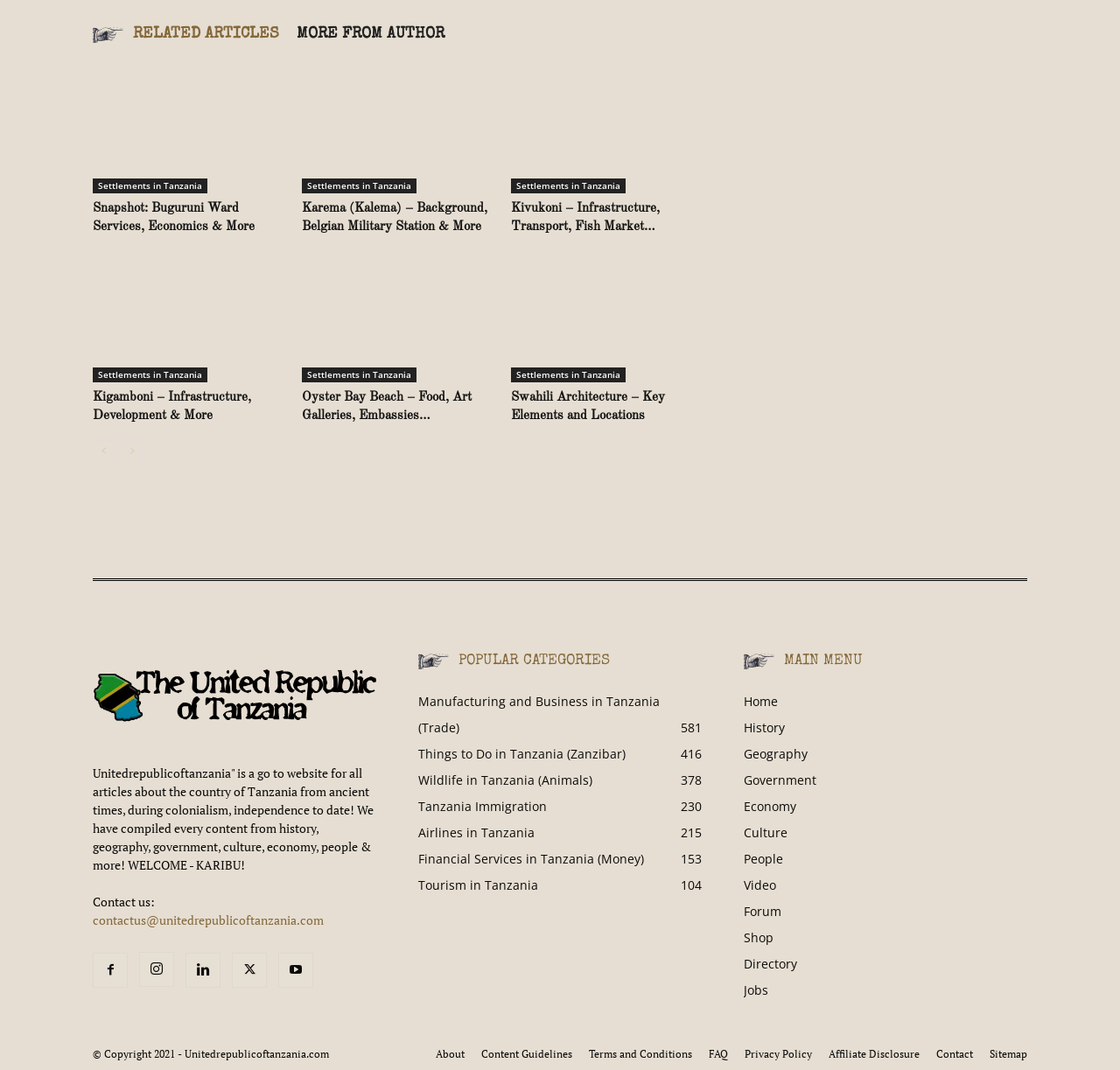Find the bounding box coordinates of the element's region that should be clicked in order to follow the given instruction: "Visit the 'Snapshot - Buguruni Ward Services, Economics and More' page". The coordinates should consist of four float numbers between 0 and 1, i.e., [left, top, right, bottom].

[0.083, 0.058, 0.253, 0.18]